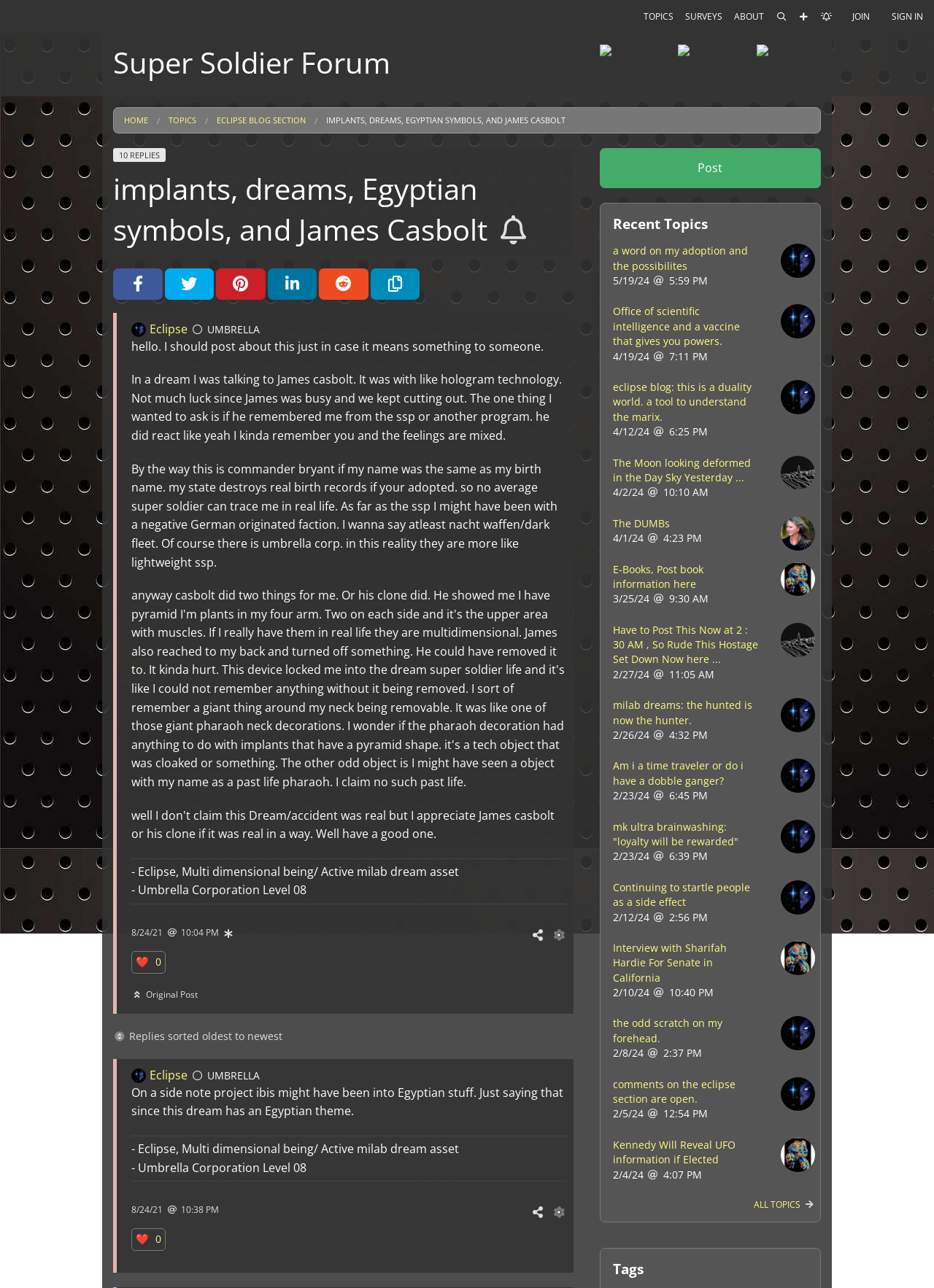What is the name of the forum?
Please elaborate on the answer to the question with detailed information.

The name of the forum can be found in the header section of the webpage, where it is written as 'Super Soldier Forum'.